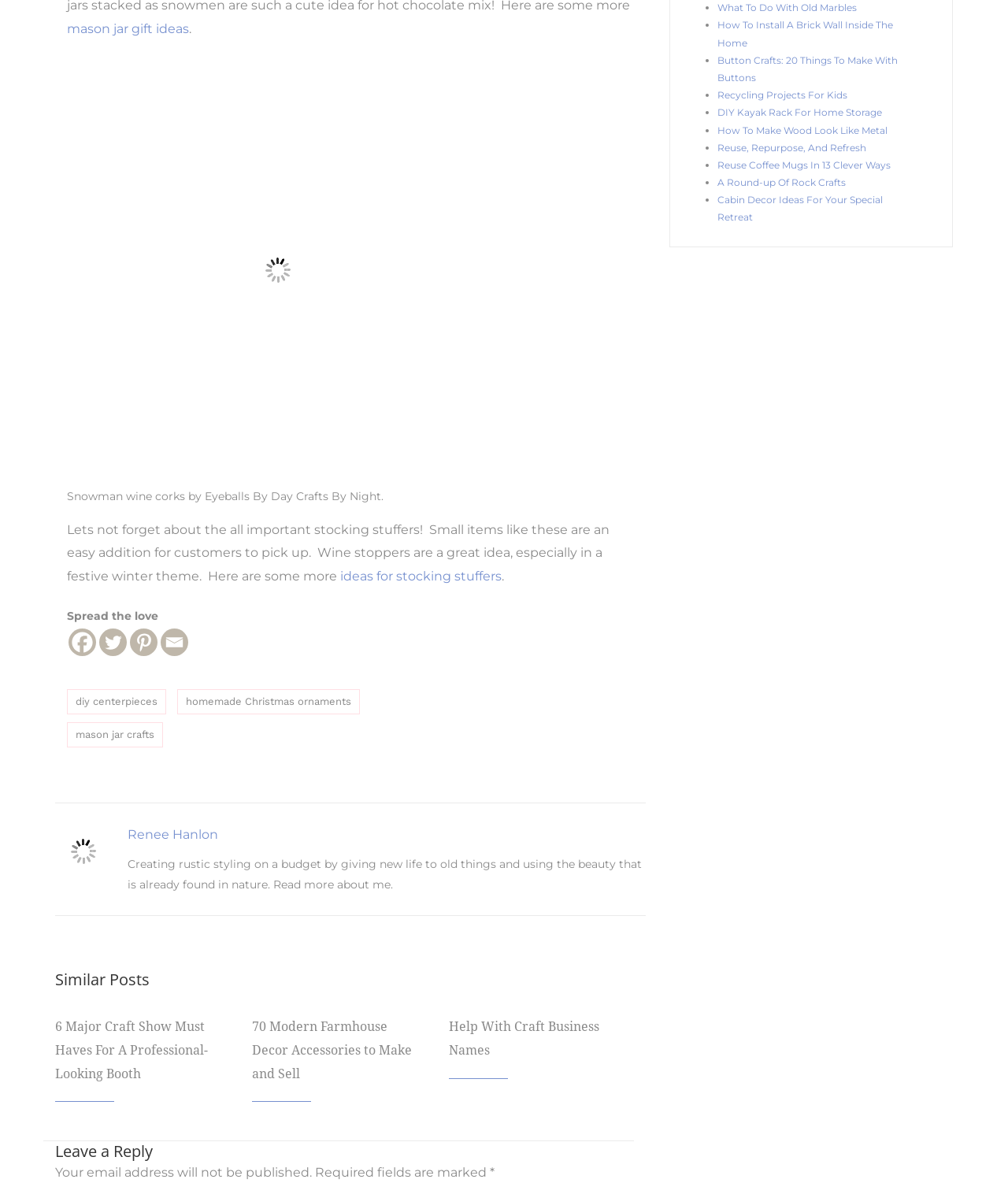Determine the bounding box coordinates of the element's region needed to click to follow the instruction: "Leave a reply". Provide these coordinates as four float numbers between 0 and 1, formatted as [left, top, right, bottom].

[0.055, 0.956, 0.641, 0.972]